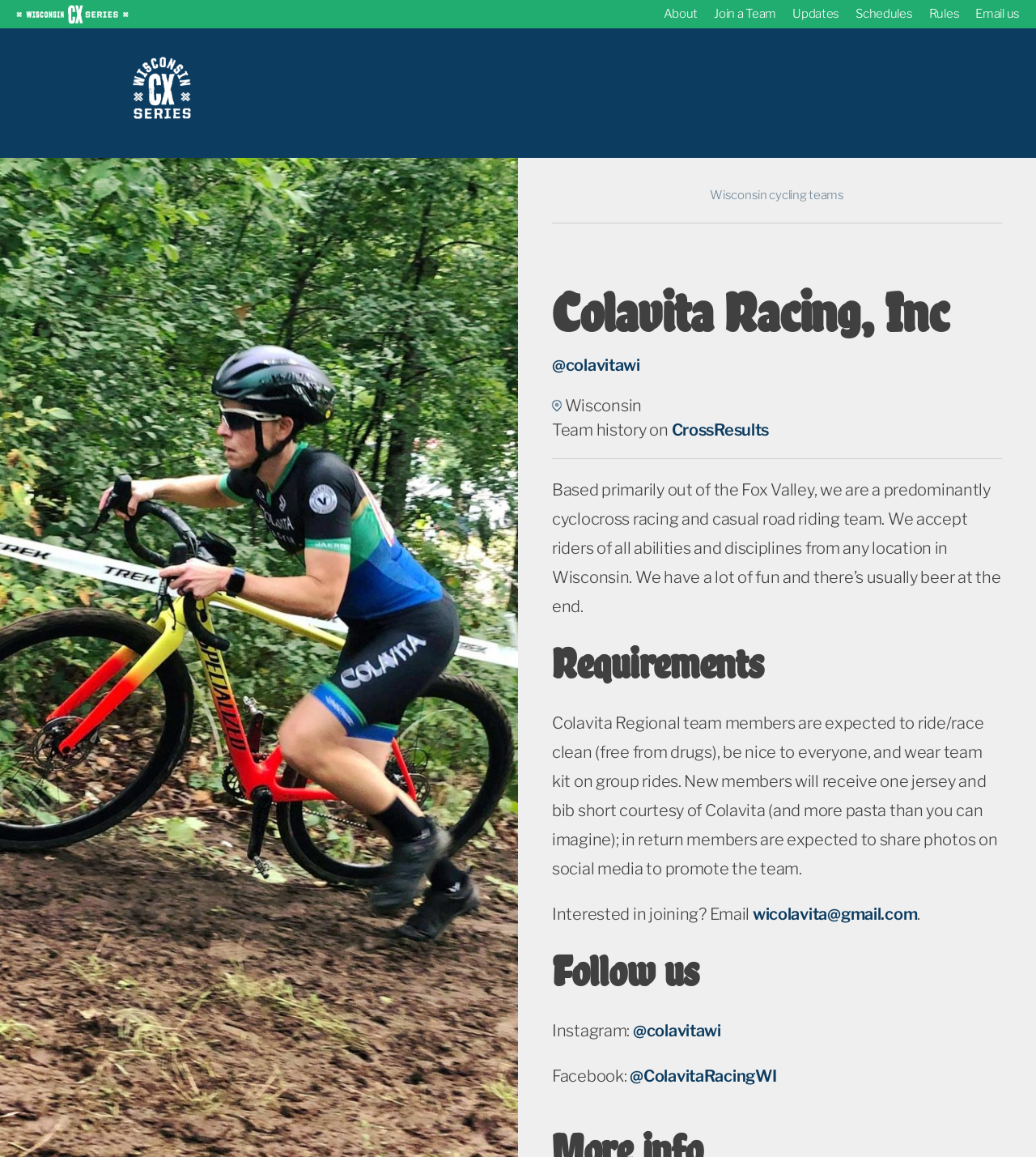Find the bounding box coordinates of the element to click in order to complete the given instruction: "View team history on CrossResults."

[0.648, 0.363, 0.742, 0.38]